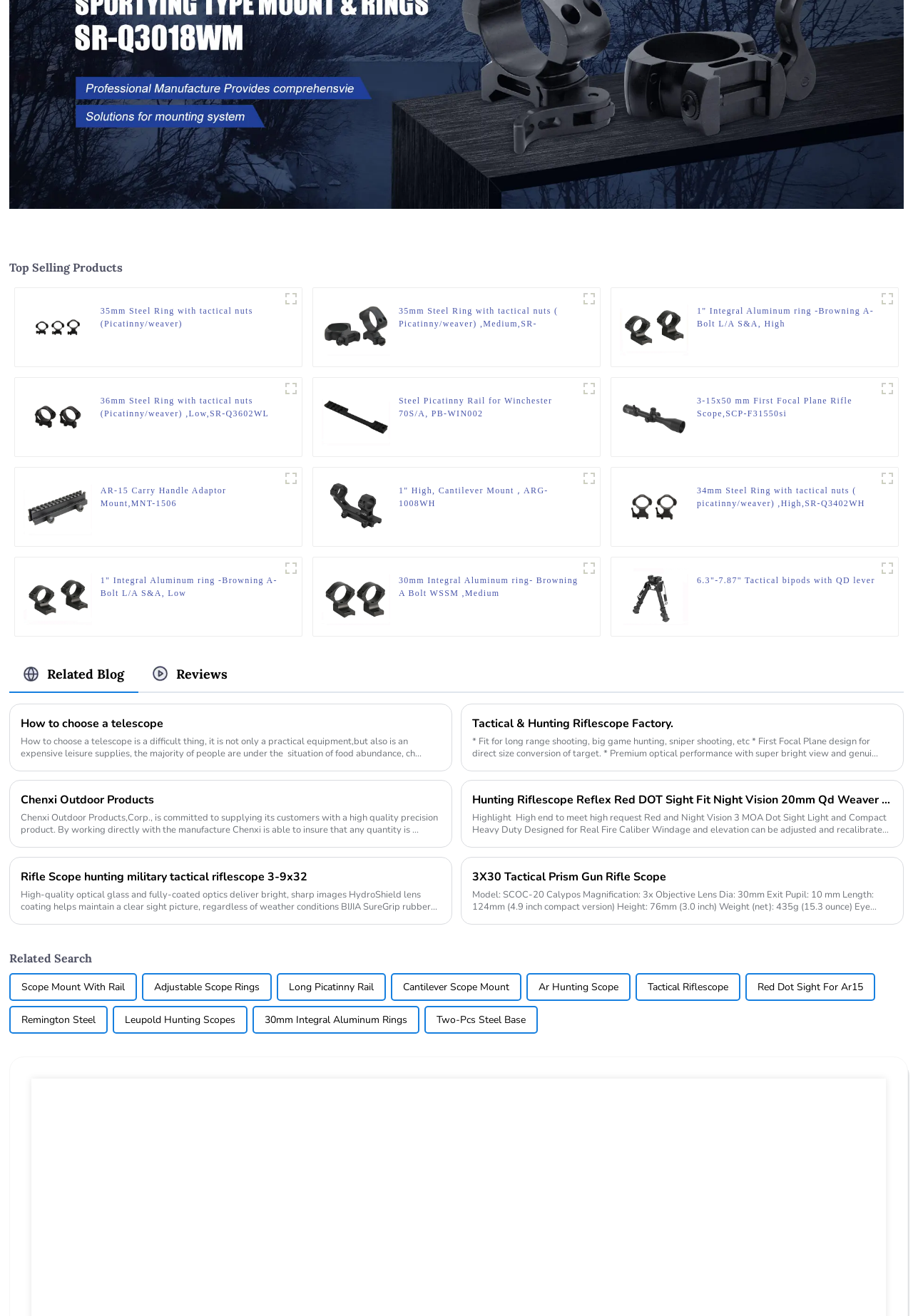Find the bounding box coordinates of the clickable region needed to perform the following instruction: "Click on the link 'Steel Picatinny Rail for Winchester 70S/A, PB-WIN002'". The coordinates should be provided as four float numbers between 0 and 1, i.e., [left, top, right, bottom].

[0.352, 0.311, 0.427, 0.321]